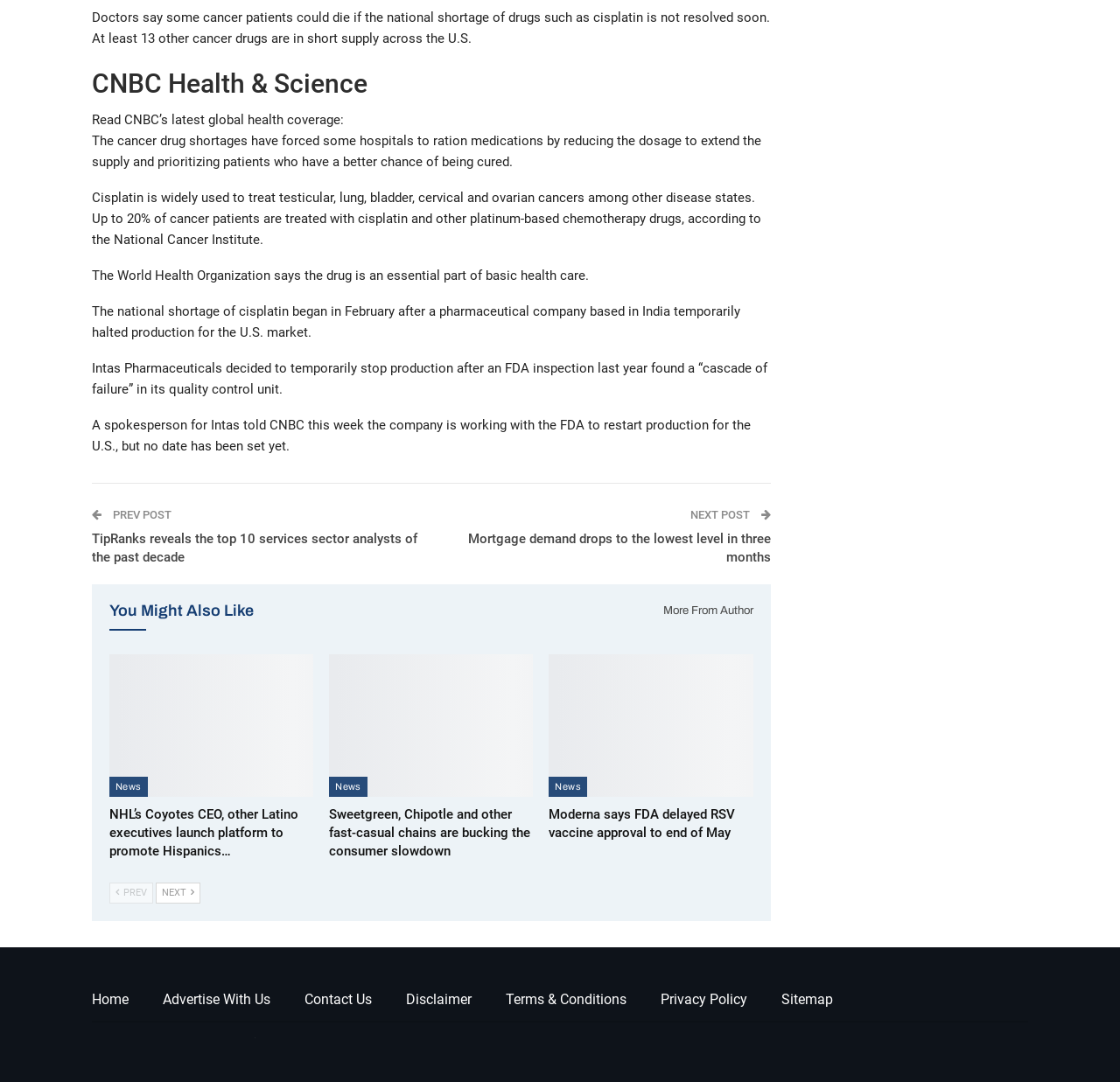What is the copyright year of the webpage?
Refer to the image and respond with a one-word or short-phrase answer.

2024